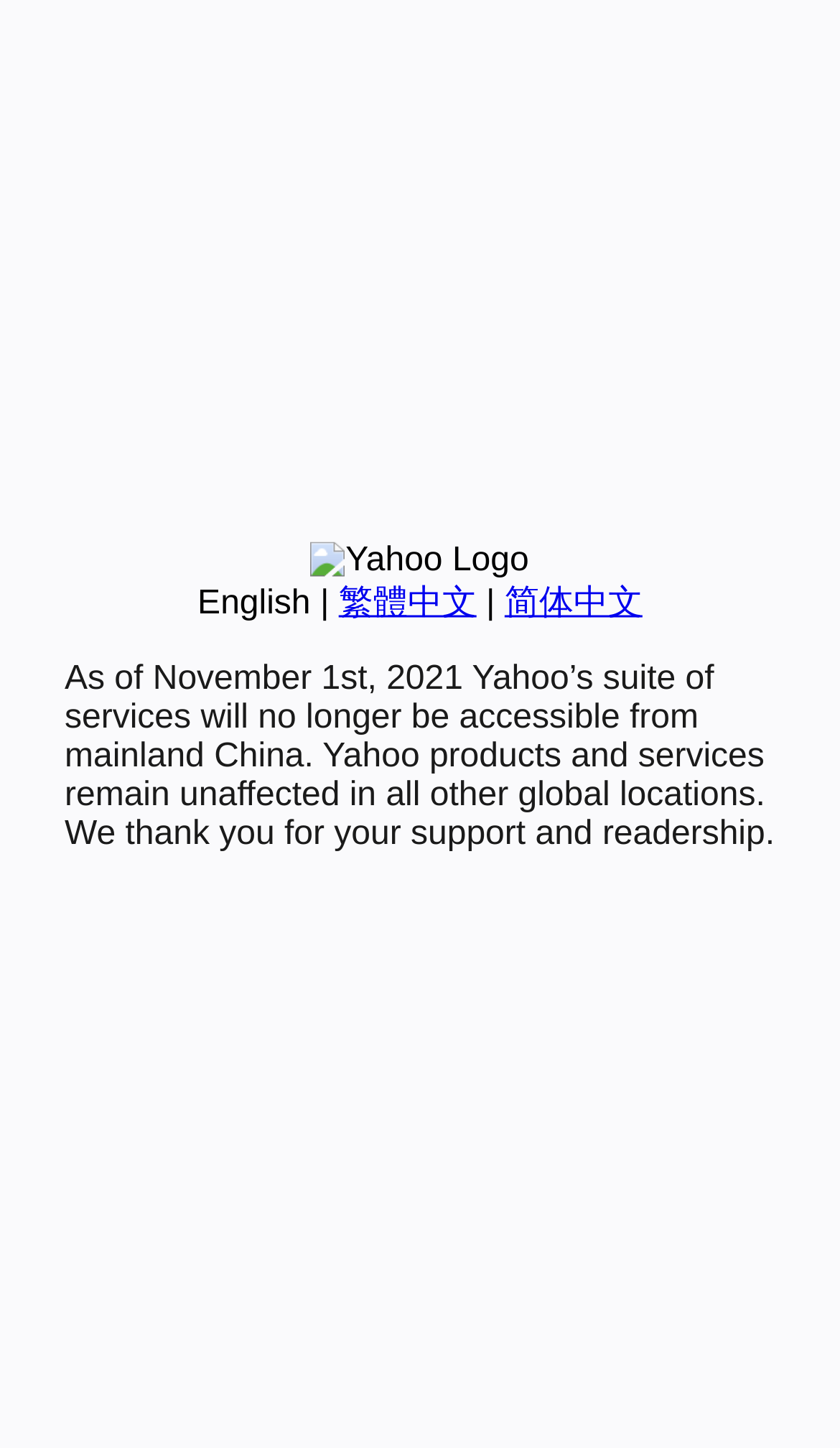Predict the bounding box of the UI element that fits this description: "eBima®".

None